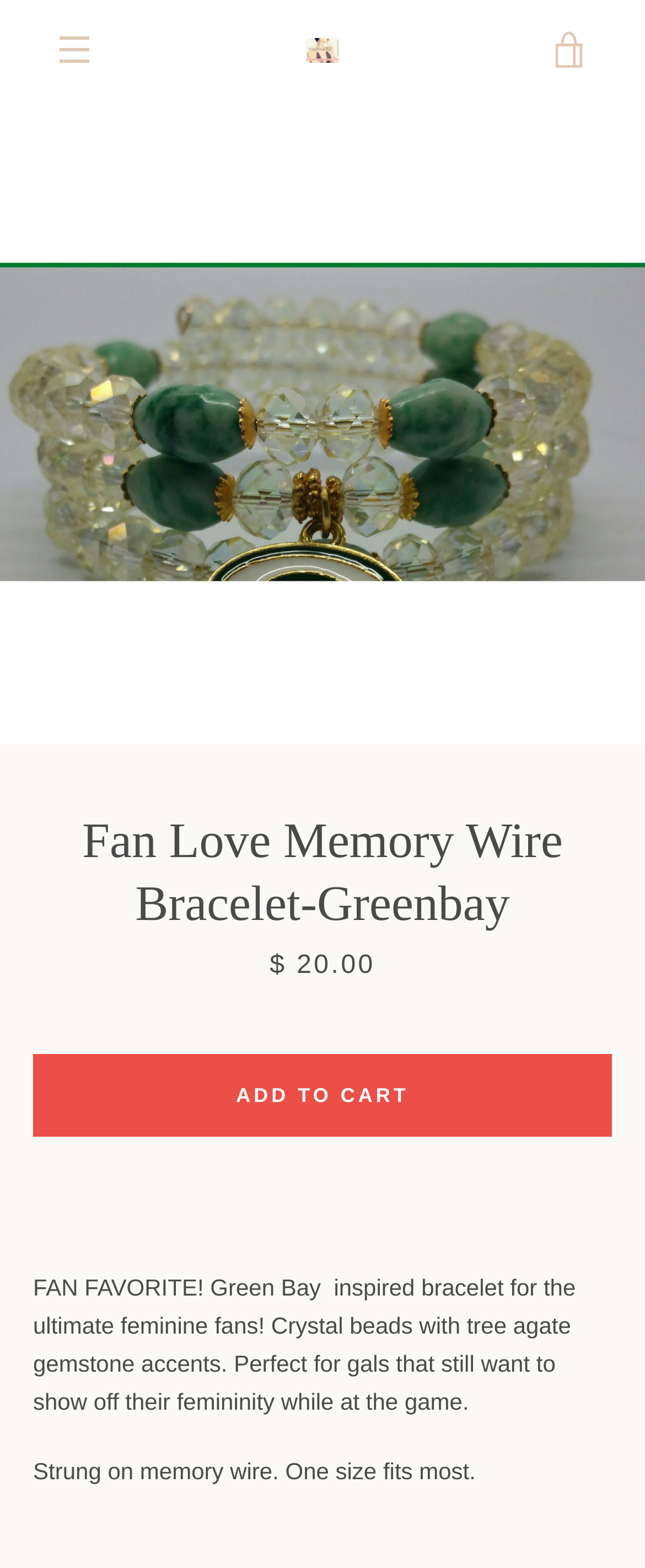Pinpoint the bounding box coordinates of the clickable element to carry out the following instruction: "Click the 'ADD TO CART' button."

[0.051, 0.672, 0.949, 0.725]